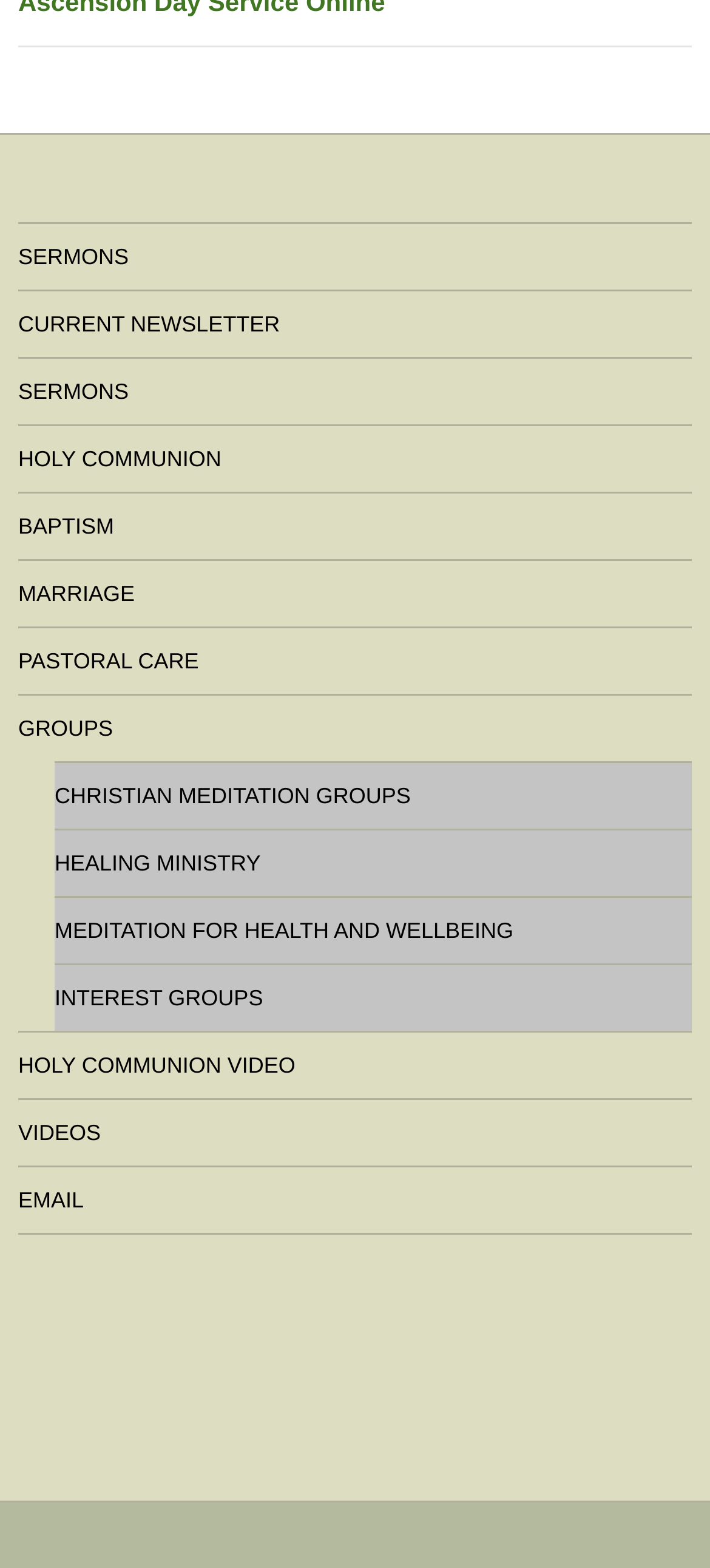Please identify the bounding box coordinates of the element's region that needs to be clicked to fulfill the following instruction: "Check EMAIL". The bounding box coordinates should consist of four float numbers between 0 and 1, i.e., [left, top, right, bottom].

[0.026, 0.745, 0.974, 0.787]